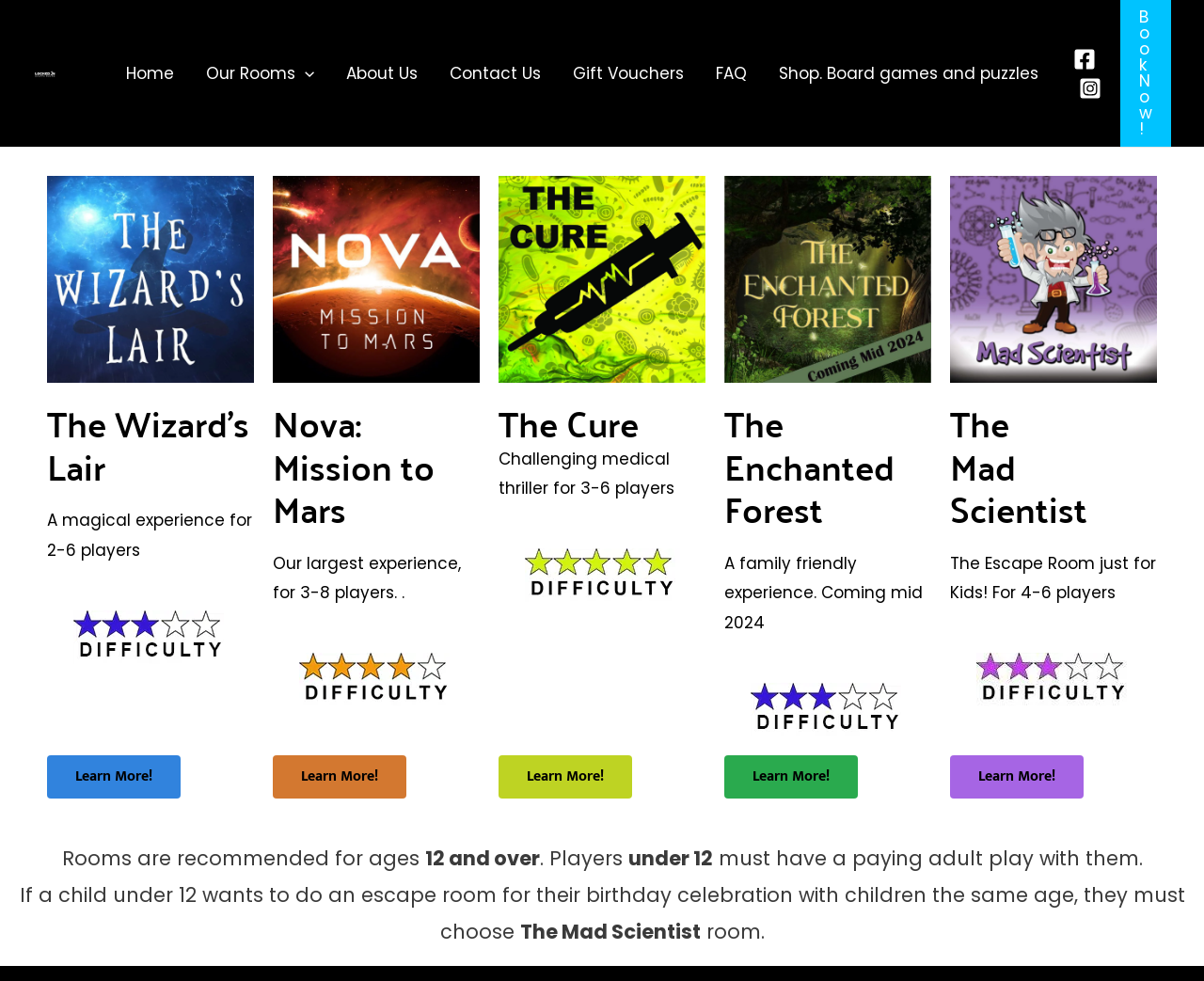With reference to the screenshot, provide a detailed response to the question below:
How many players can participate in 'The Wizard's Lair' escape room?

I found the text 'A magical experience for 2-6 players' under the 'The Wizard's Lair' heading, which indicates that this escape room is designed for 2 to 6 players.